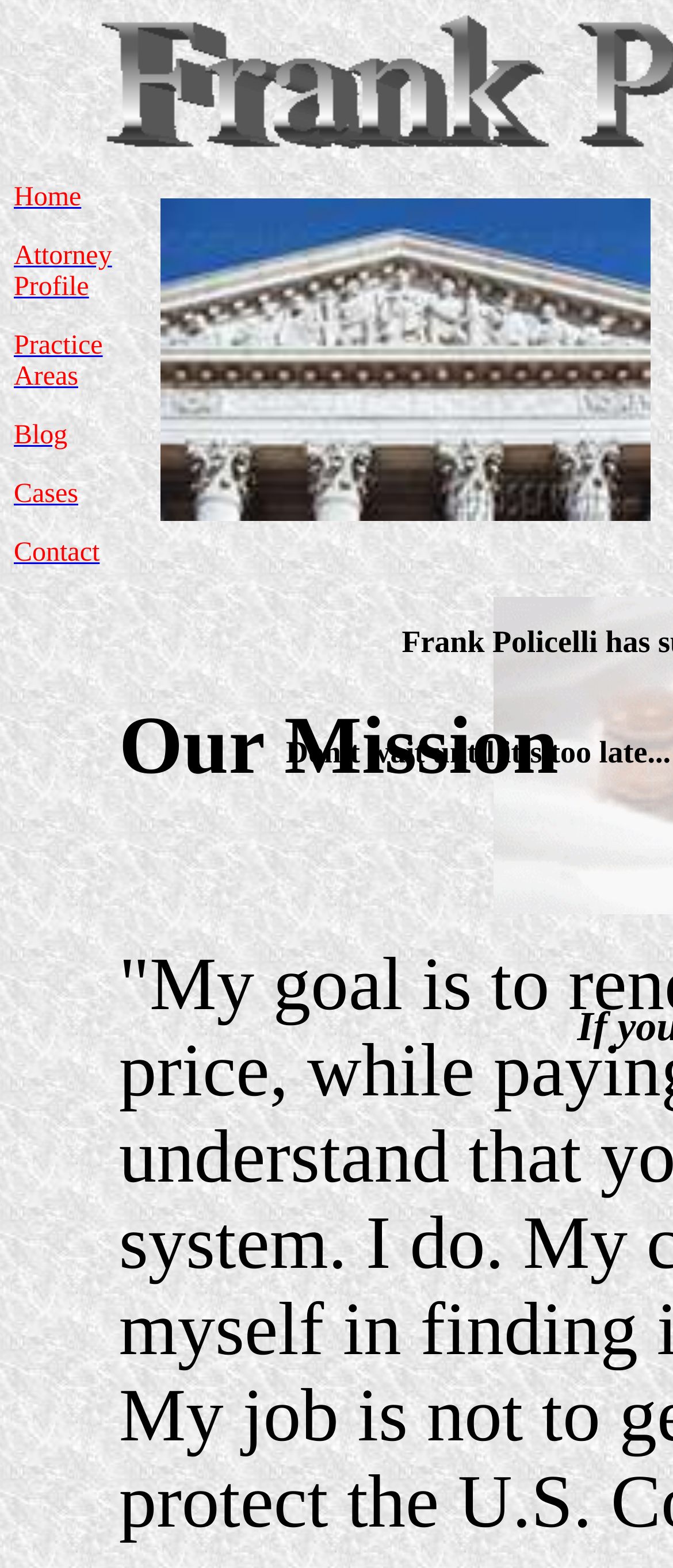Create a detailed narrative of the webpage’s visual and textual elements.

The webpage is about Frank Policelli, a criminal attorney. At the top left, there is a navigation menu with six links: "Home", "Attorney Profile", "Practice Areas", "Blog", "Cases", and "Contact". These links are aligned horizontally and are relatively close to each other. 

Below the navigation menu, there is a large image that takes up most of the width of the page, spanning from the left to the right side. The image is positioned near the top of the page.

At the bottom right of the page, there is a block of text that starts with "If yo". The text is relatively small compared to the image and is positioned near the bottom of the page.